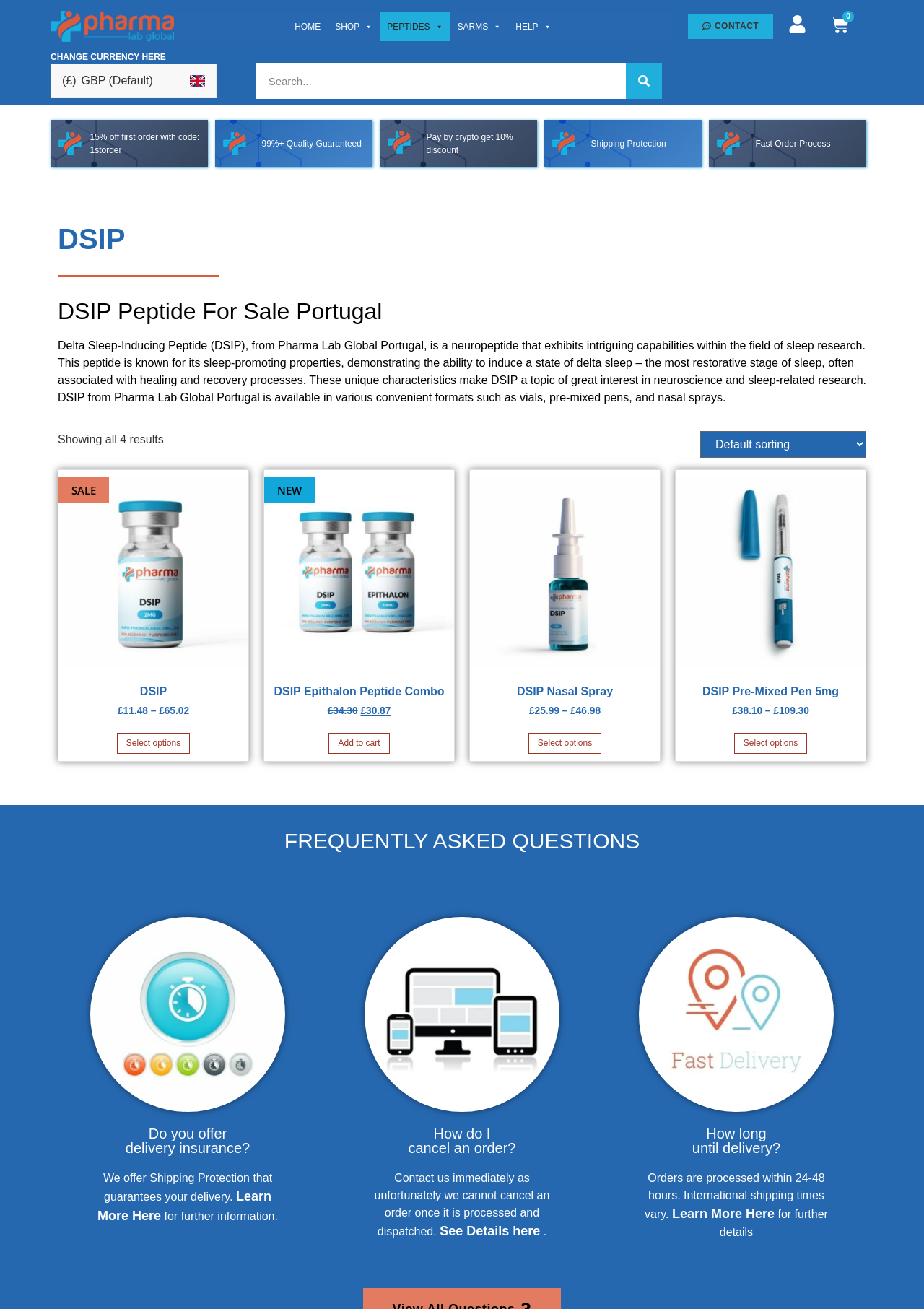What formats are DSIP peptides available in?
Based on the screenshot, give a detailed explanation to answer the question.

The webpage mentions that DSIP peptides from Pharma Lab Global Portugal are available in various convenient formats, including vials, pre-mixed pens, and nasal sprays. This information is provided in the description of the peptide.